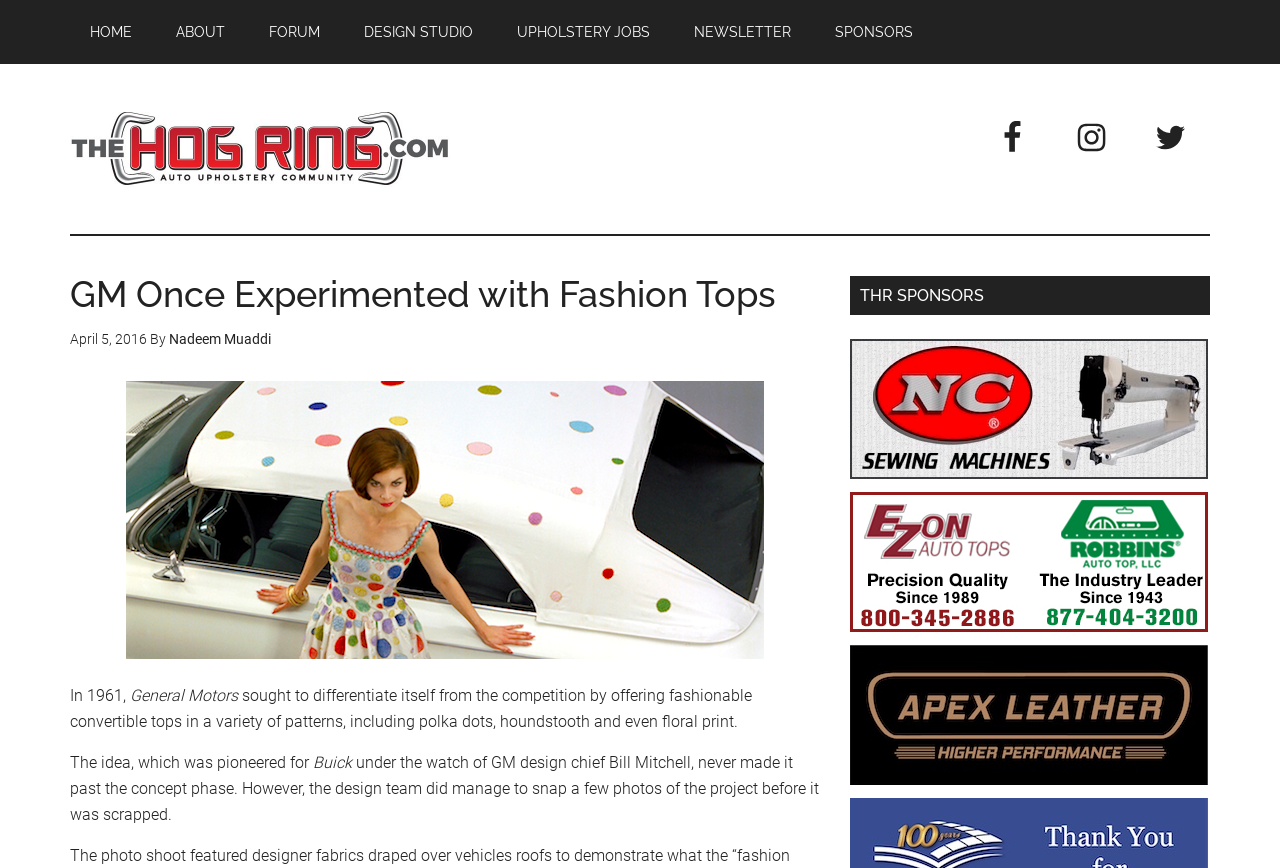Extract the main headline from the webpage and generate its text.

GM Once Experimented with Fashion Tops